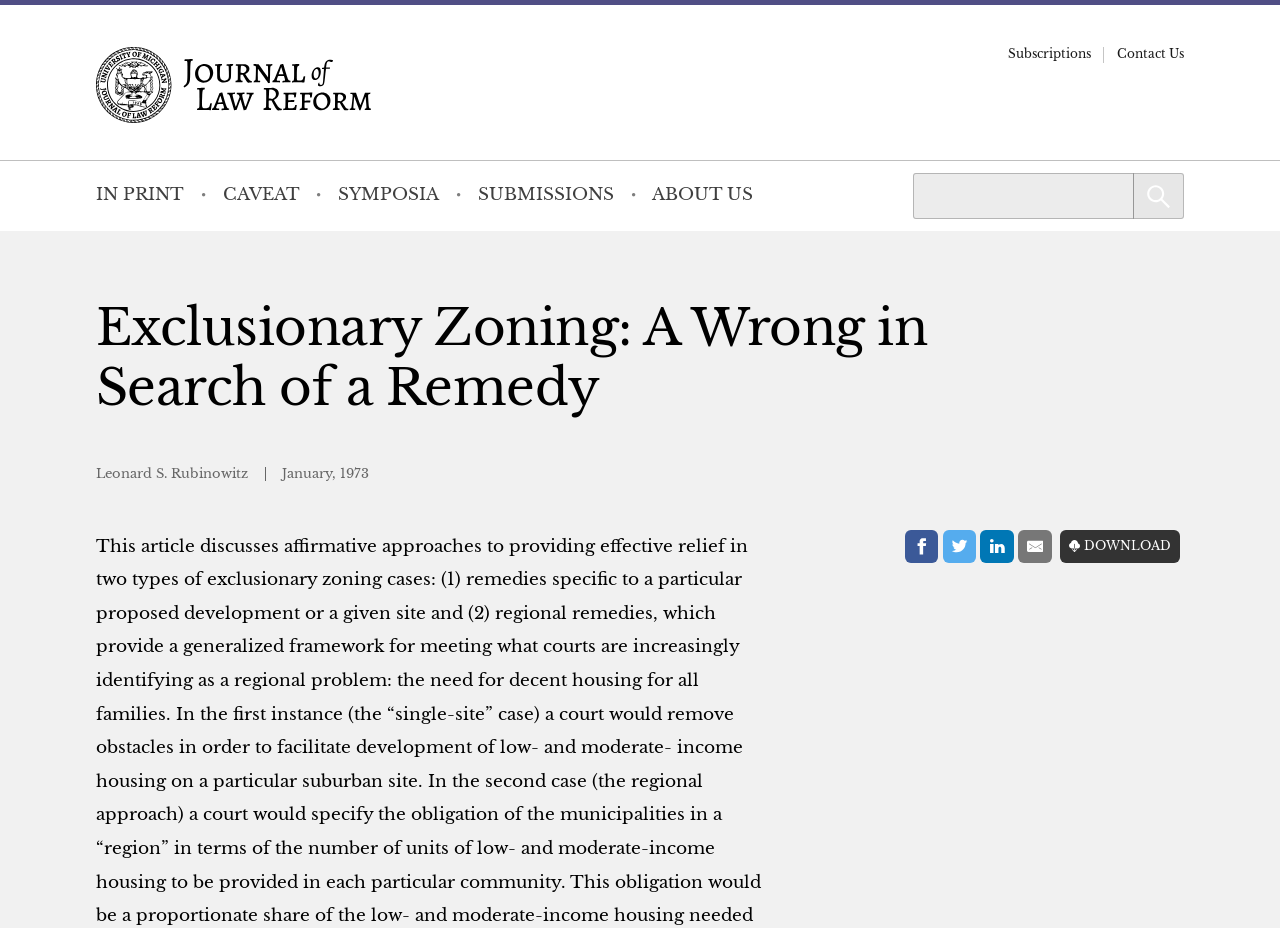What is the name of the journal? Refer to the image and provide a one-word or short phrase answer.

Michigan Journal of Law Reform